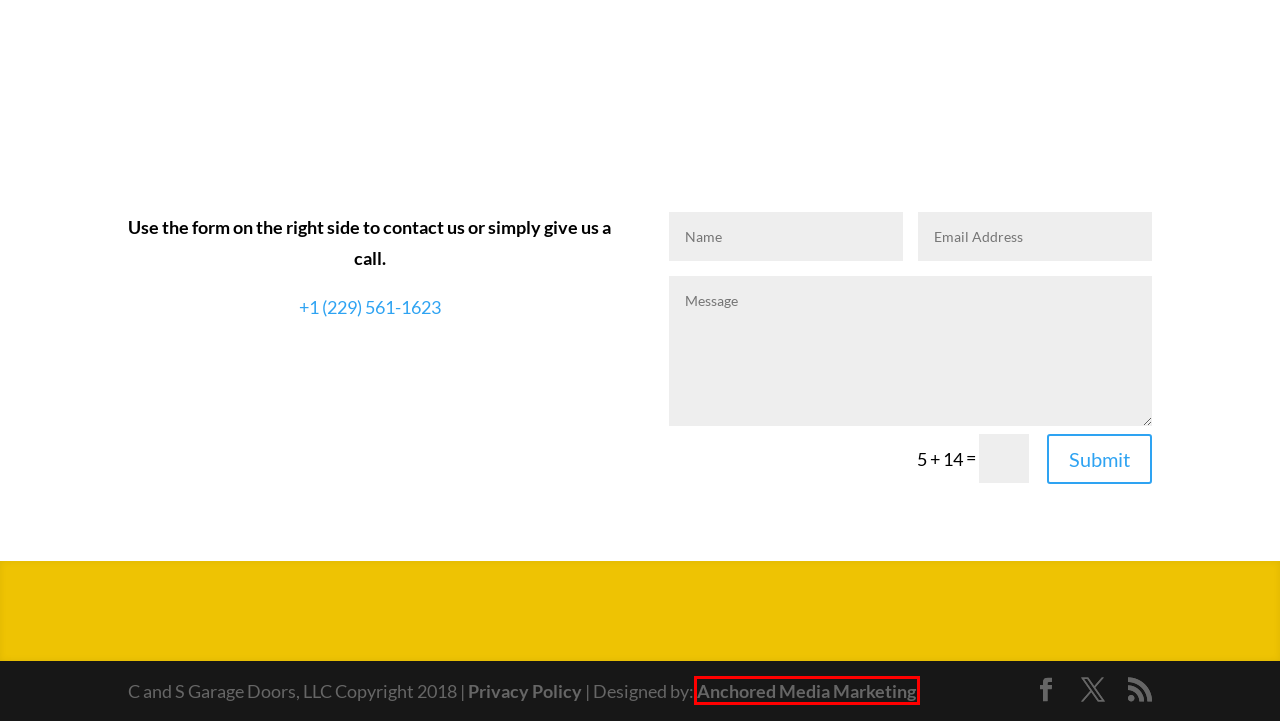Given a screenshot of a webpage featuring a red bounding box, identify the best matching webpage description for the new page after the element within the red box is clicked. Here are the options:
A. Residential Commercial Garage Doors Installation Service - C and S Garage Doors, LLC
B. Search Engine Optimization | SEO Agency Anchored Media Marketing
C. Contact Us - C and S Garage Doors
D. Residential Garage Doors | C and S Garage Doors
E. C and S Garage Doors
F. Garage Door Service | C and S Garage Doors, LLC
G. Privacy Policy - C and S Garage Doors
H. Garage Door Installation | C and S Garage Doors, LLC

B